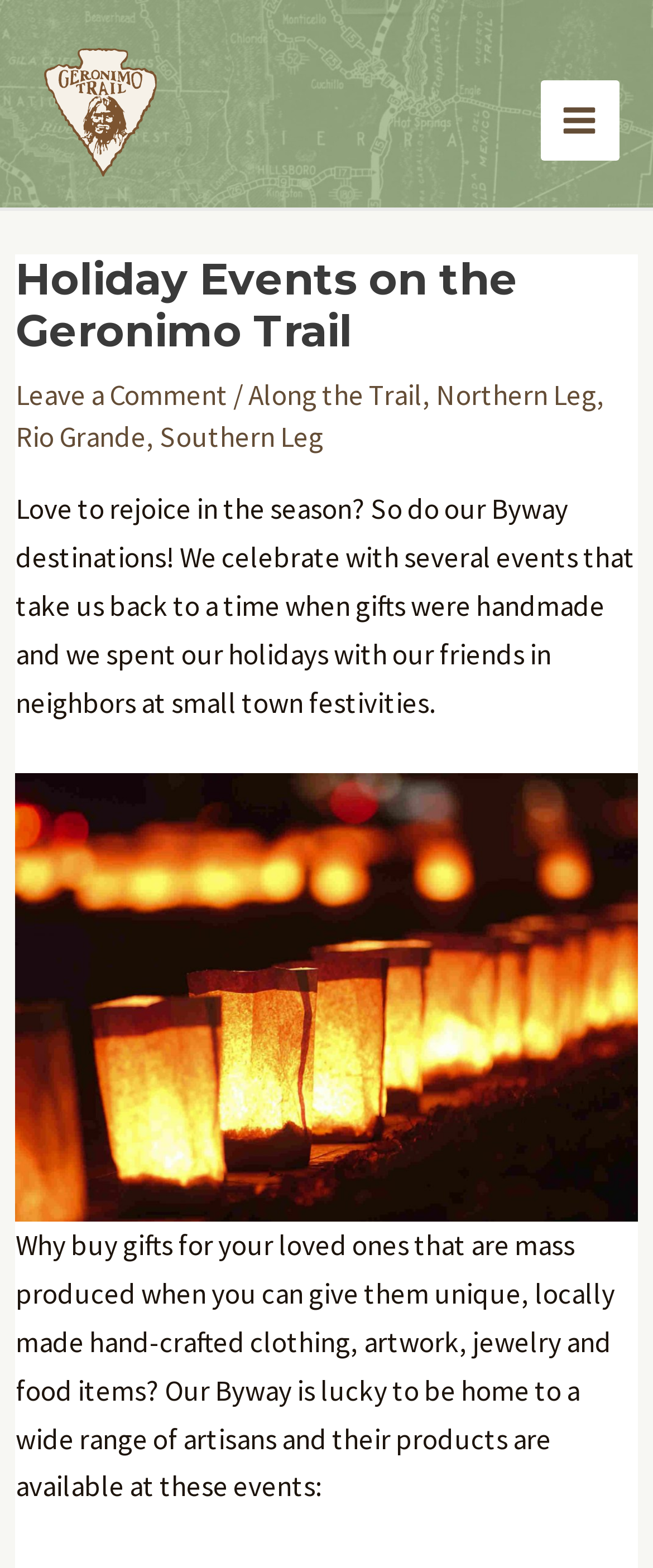Summarize the webpage with a detailed and informative caption.

The webpage is about holiday events on the Geronimo Trail National Scenic Byway. At the top left, there is a link to the Geronimo Trail National Scenic Byway, accompanied by an image with the same name. On the top right, there is a button labeled "Main Menu" with an image beside it.

Below the top section, there is a header area with a heading that reads "Holiday Events on the Geronimo Trail". Underneath the heading, there are several links, including "Leave a Comment", "Along the Trail", "Northern Leg", "Rio Grande", and "Southern Leg", which are separated by static text elements.

The main content of the webpage is a paragraph of text that describes the holiday events on the Byway, mentioning that they celebrate with events that take us back to a time when gifts were handmade and spent holidays with friends and neighbors at small town festivities.

Below the paragraph, there is a large image of luminarias at Elephant Butte Lake State Park. Following the image, there is another paragraph of text that encourages readers to buy unique, locally made hand-crafted gifts from artisans on the Byway, listing examples such as clothing, artwork, jewelry, and food items.